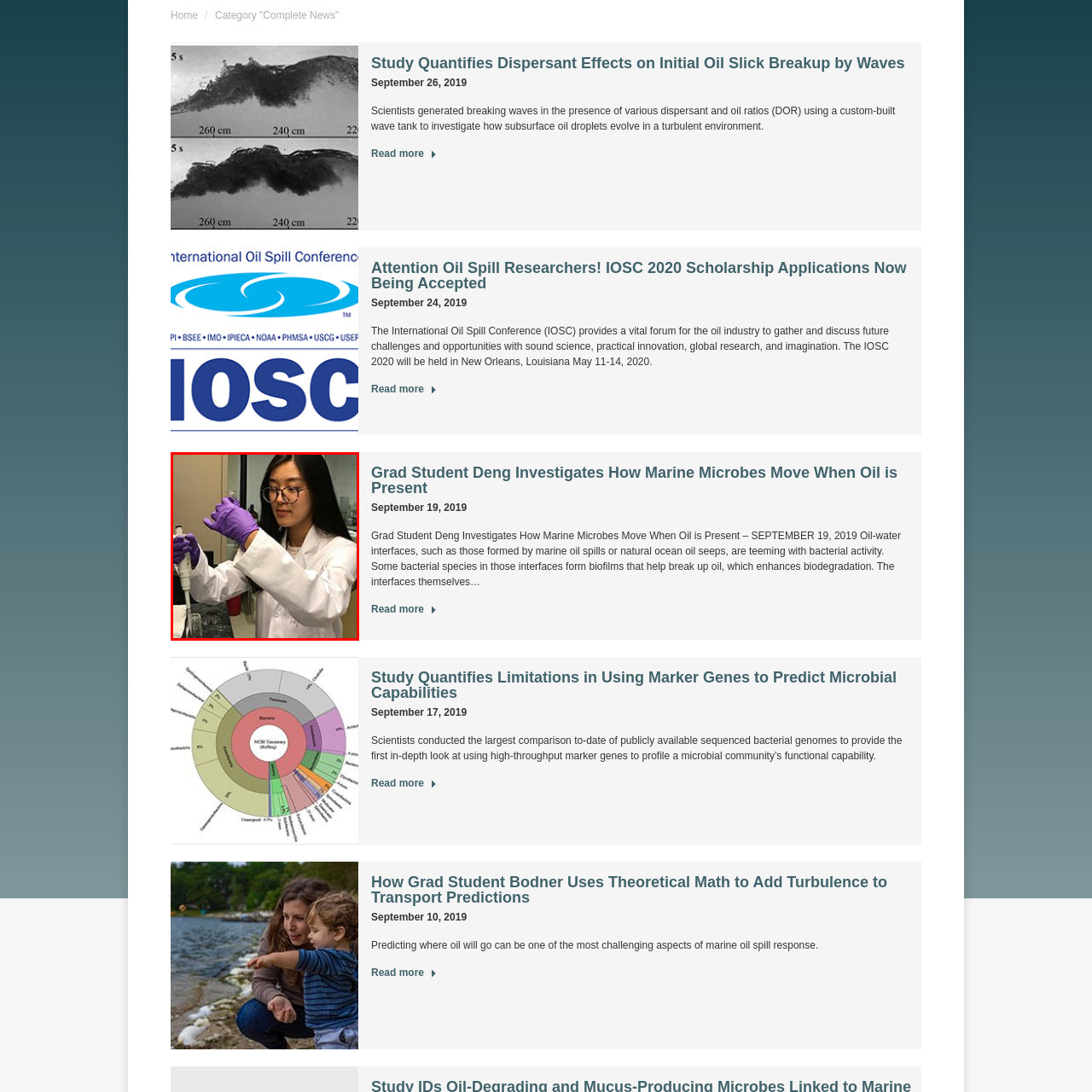What is the focus of Jiayi Deng's research?
Please look at the image marked with a red bounding box and provide a one-word or short-phrase answer based on what you see.

Biodegradation and microbial activity